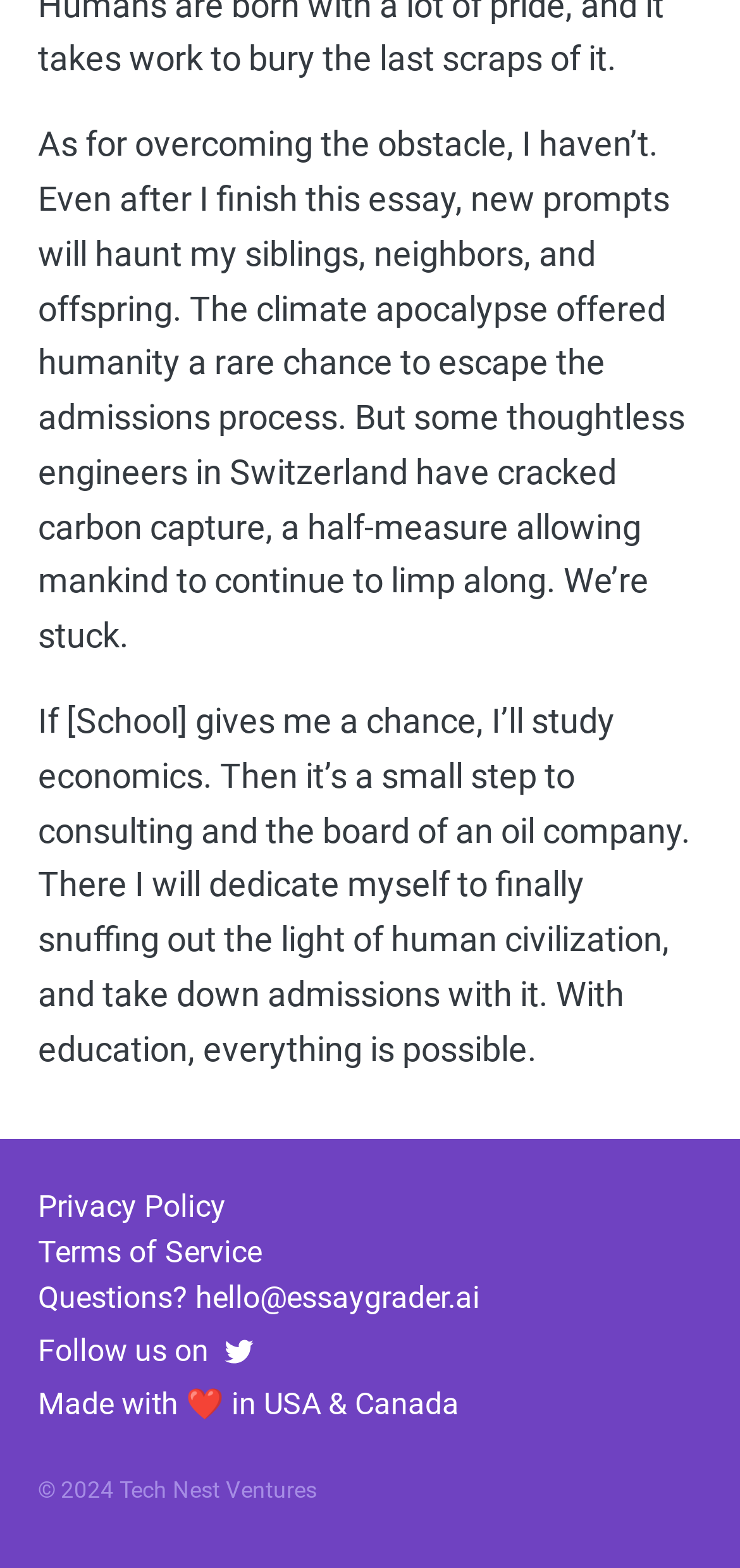Please reply to the following question with a single word or a short phrase:
What is the year of the copyright?

2024